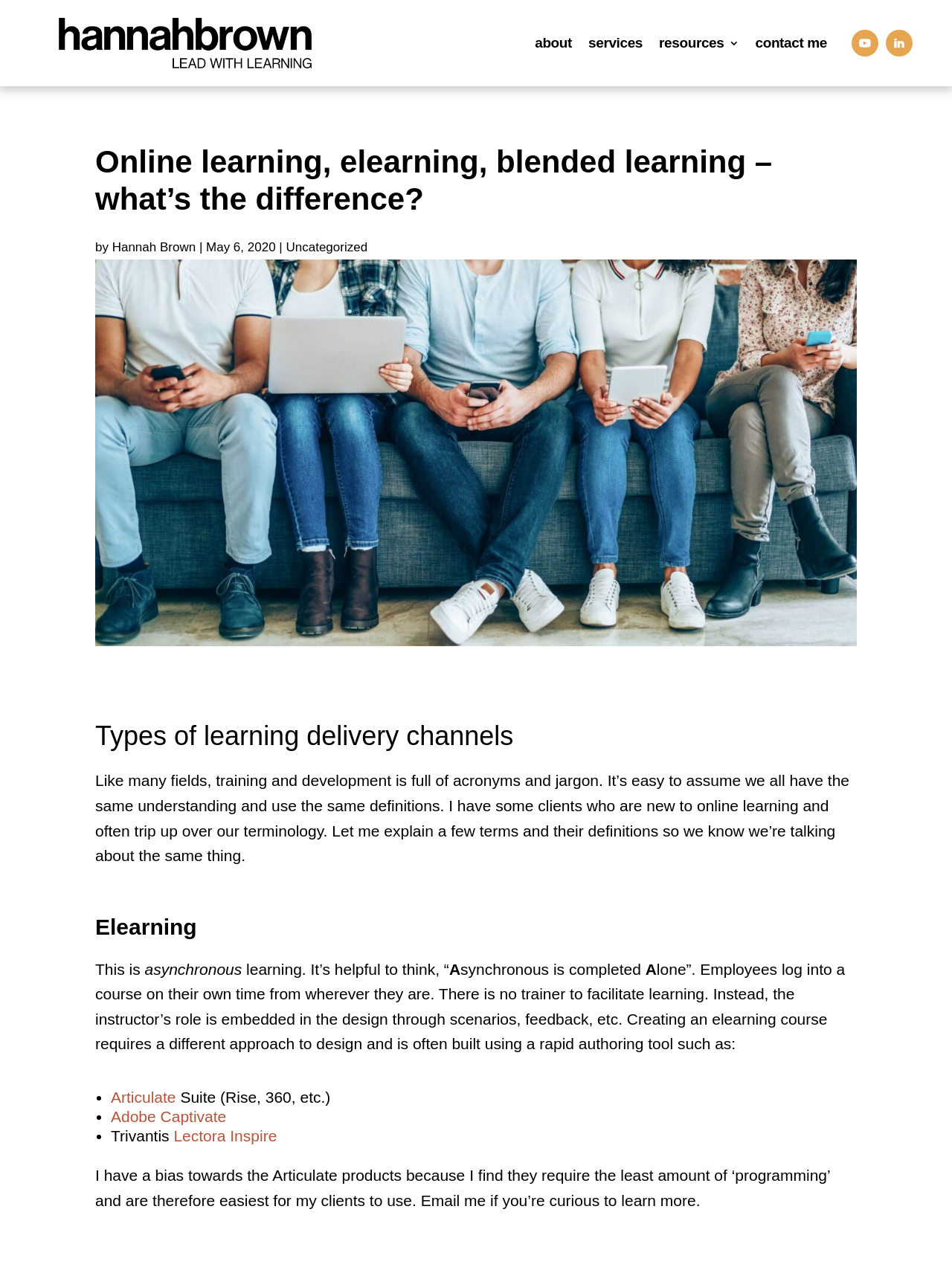What is the image on the webpage depicting?
Look at the image and respond with a one-word or short phrase answer.

People sitting on a couch with devices